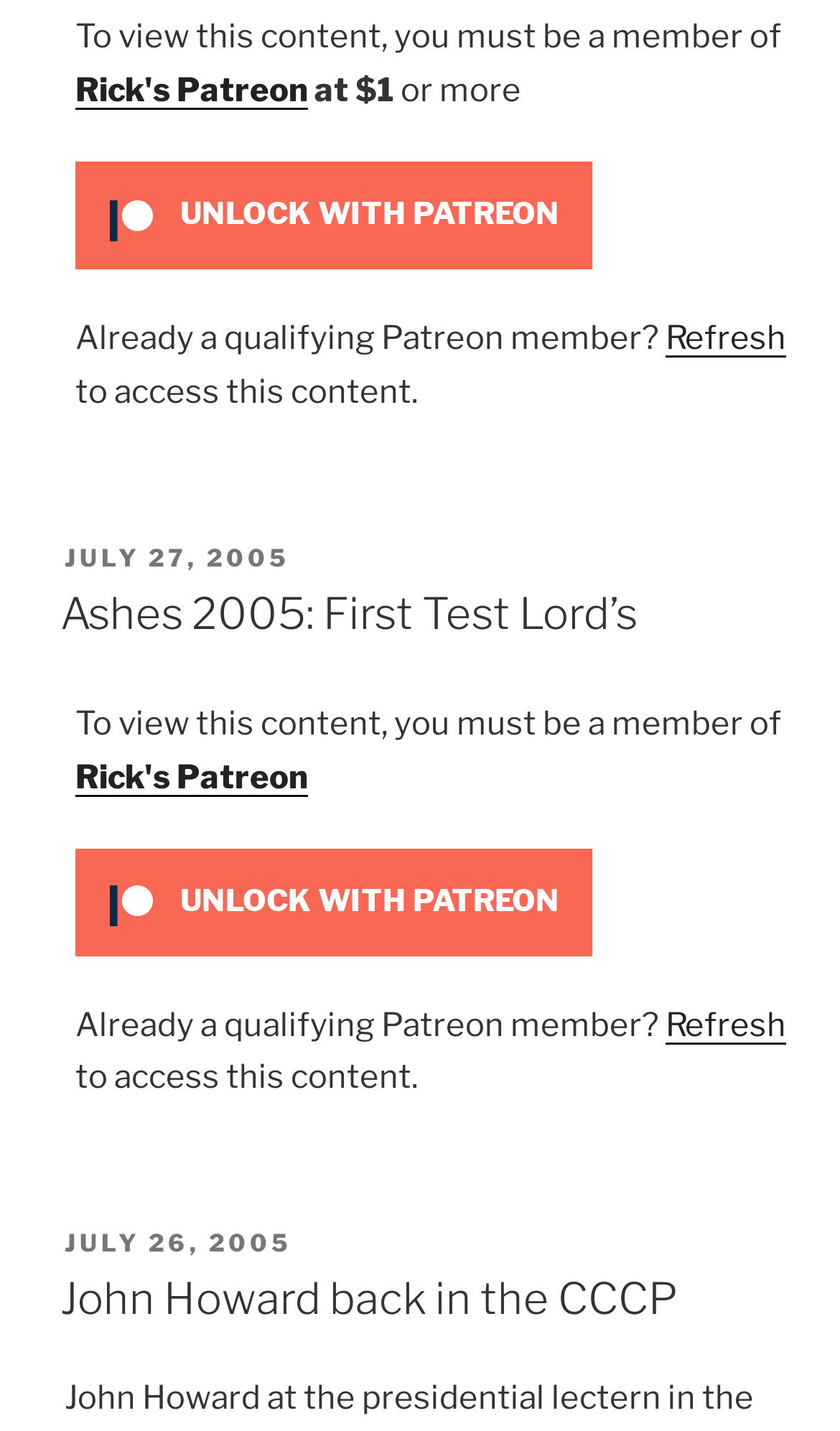Given the description: "Refresh", determine the bounding box coordinates of the UI element. The coordinates should be formatted as four float numbers between 0 and 1, [left, top, right, bottom].

[0.792, 0.223, 0.936, 0.25]